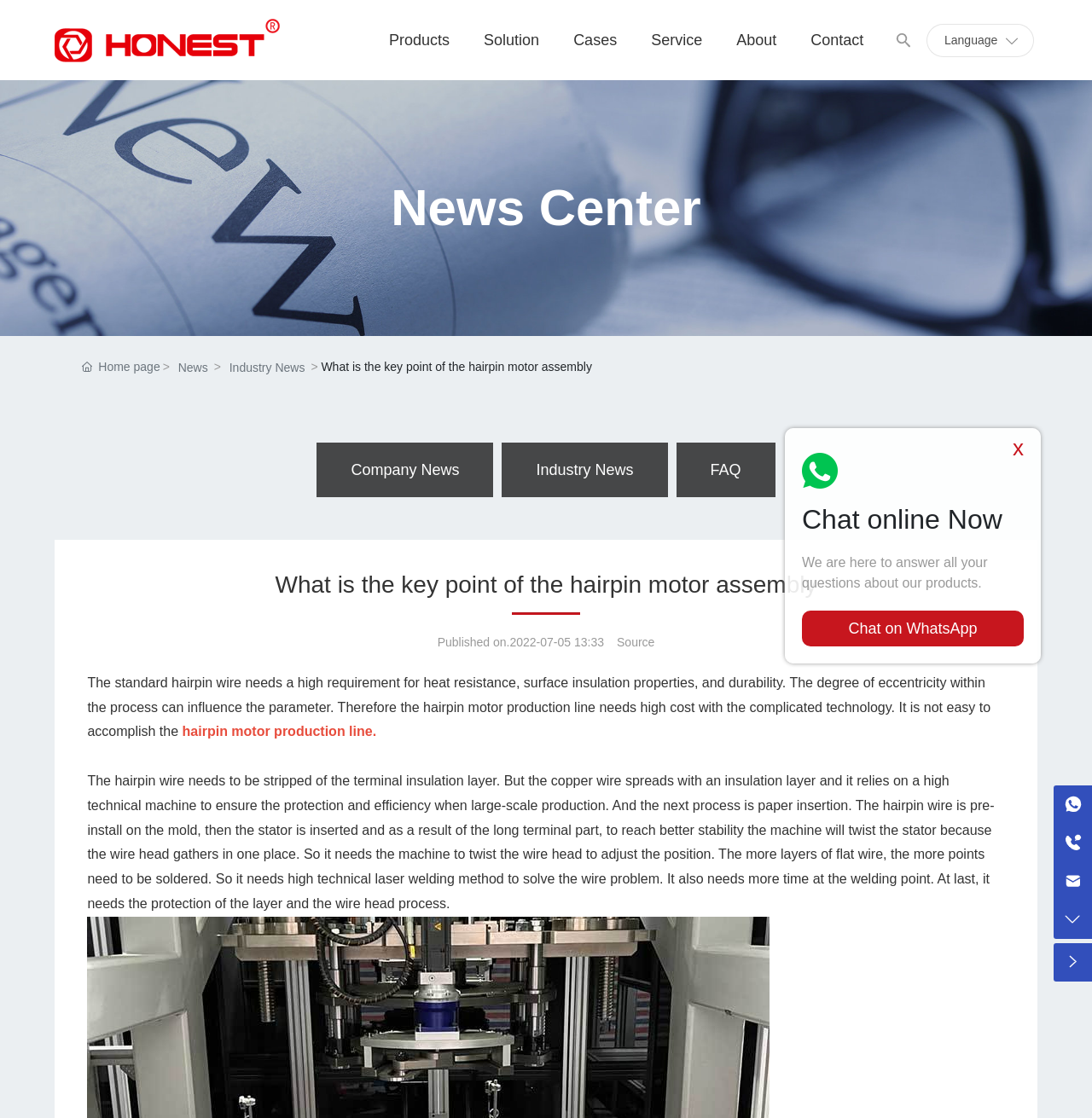Carefully examine the image and provide an in-depth answer to the question: What is the date of publication of the article?

The date of publication can be found at the bottom of the article, where it is stated as 'Published on 2022-07-05 13:33'.